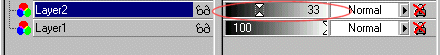How many layers are listed?
Based on the screenshot, respond with a single word or phrase.

2